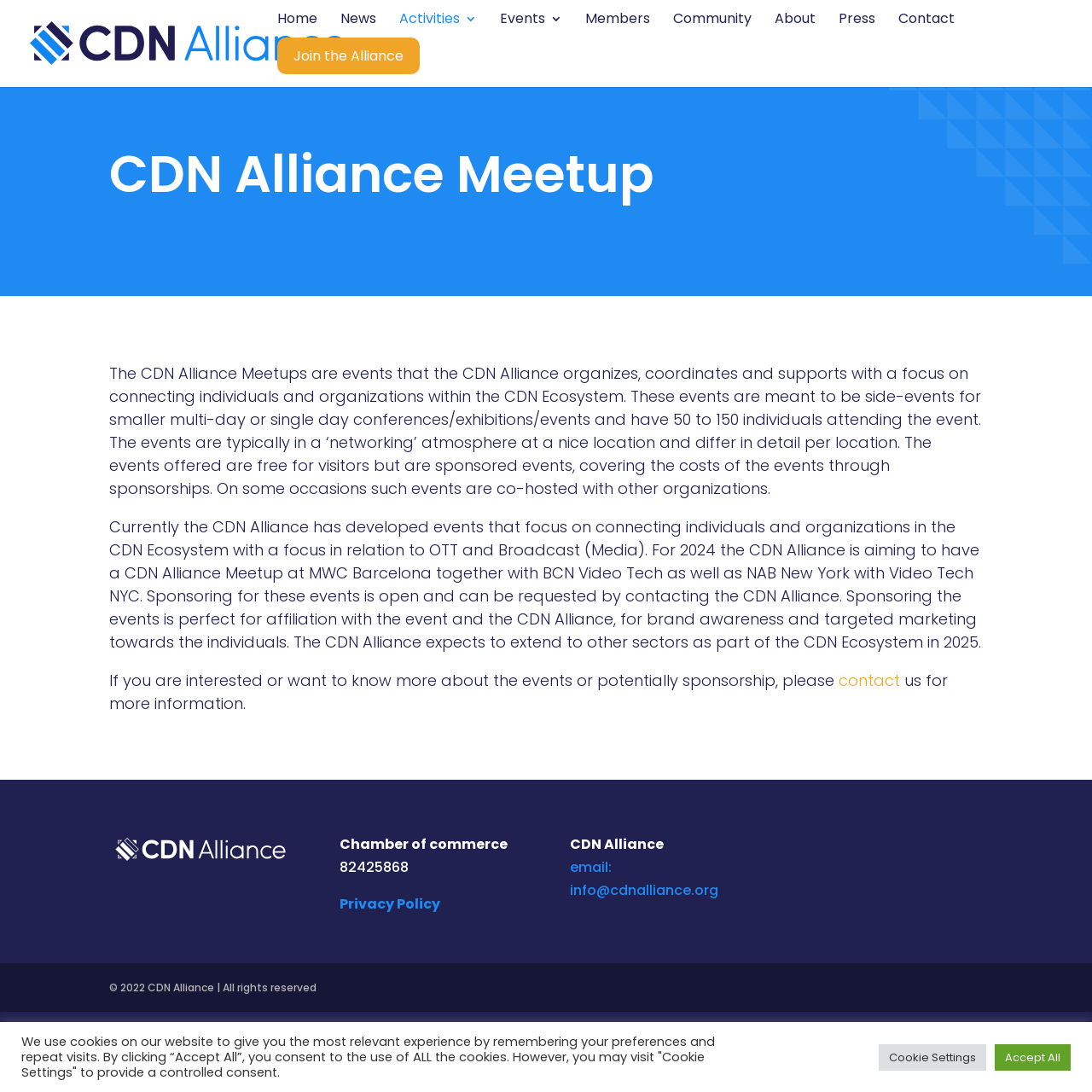Can you identify the bounding box coordinates of the clickable region needed to carry out this instruction: 'Click the contact link'? The coordinates should be four float numbers within the range of 0 to 1, stated as [left, top, right, bottom].

[0.768, 0.613, 0.824, 0.632]